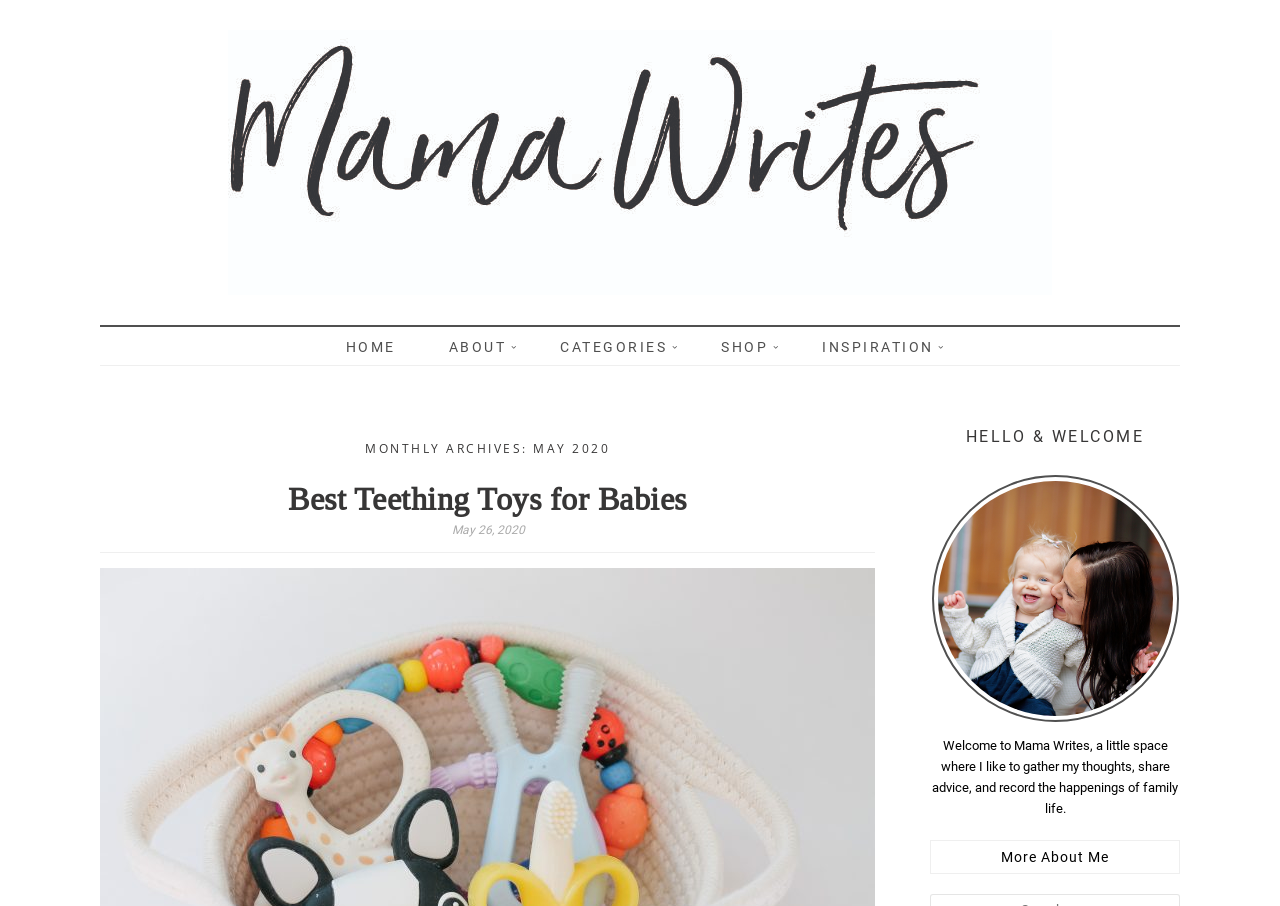Please give a short response to the question using one word or a phrase:
How many images are there on the webpage?

1